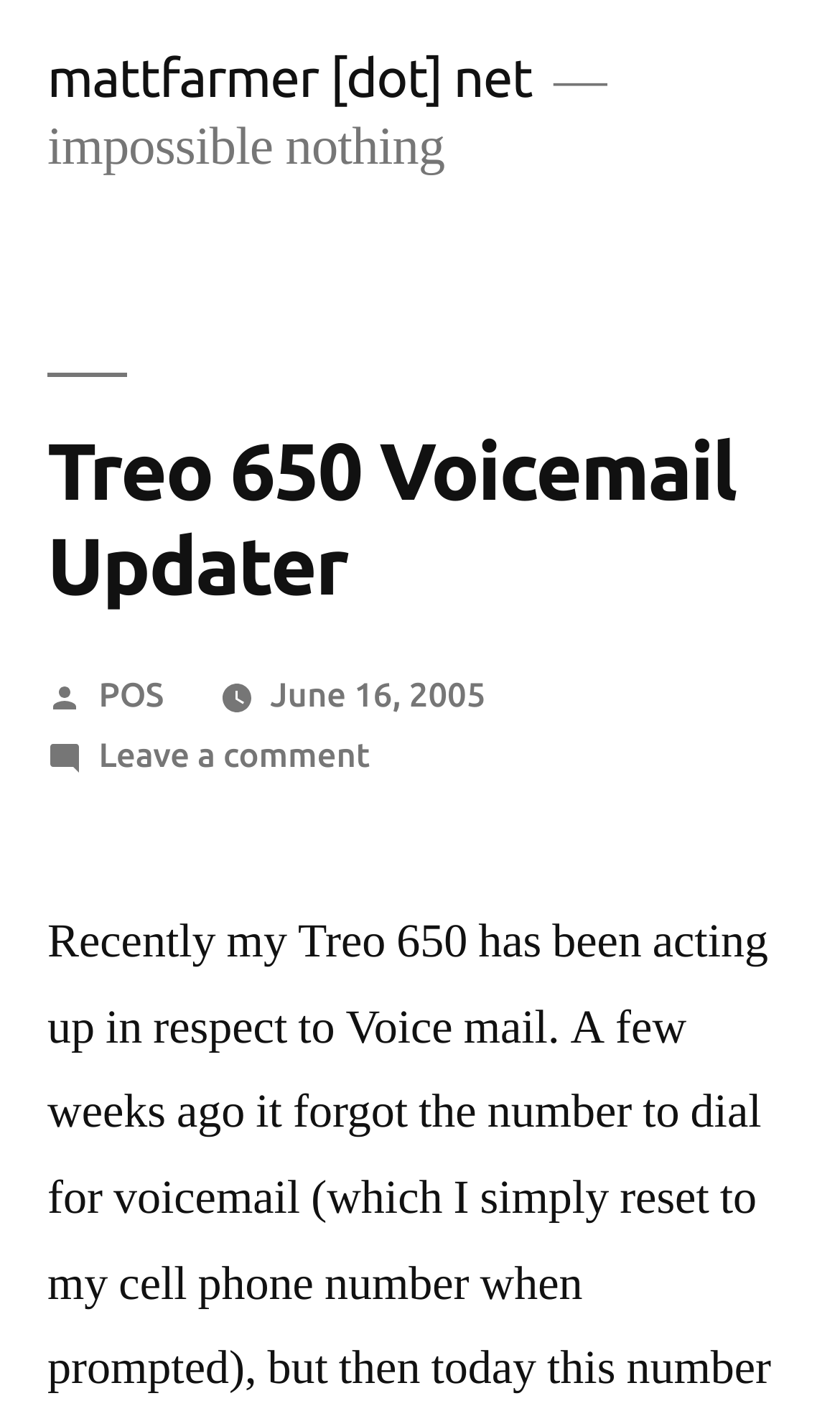Please provide a detailed answer to the question below by examining the image:
Is there a comment section on the webpage?

I found the answer by looking at the link 'Leave a comment on Treo 650 Voicemail Updater', which suggests that there is a comment section on the webpage where users can leave their comments.